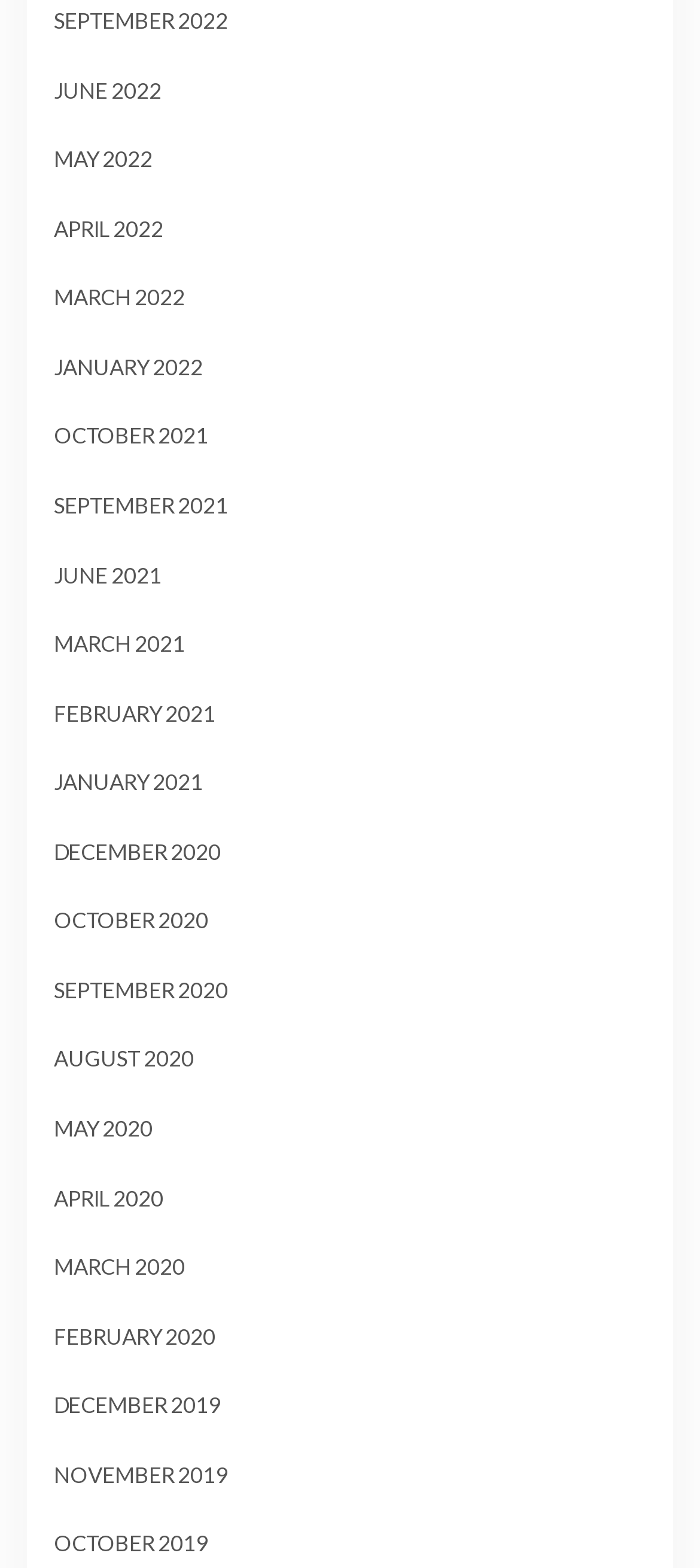Please find the bounding box coordinates of the section that needs to be clicked to achieve this instruction: "go to june 2021".

[0.077, 0.358, 0.231, 0.375]